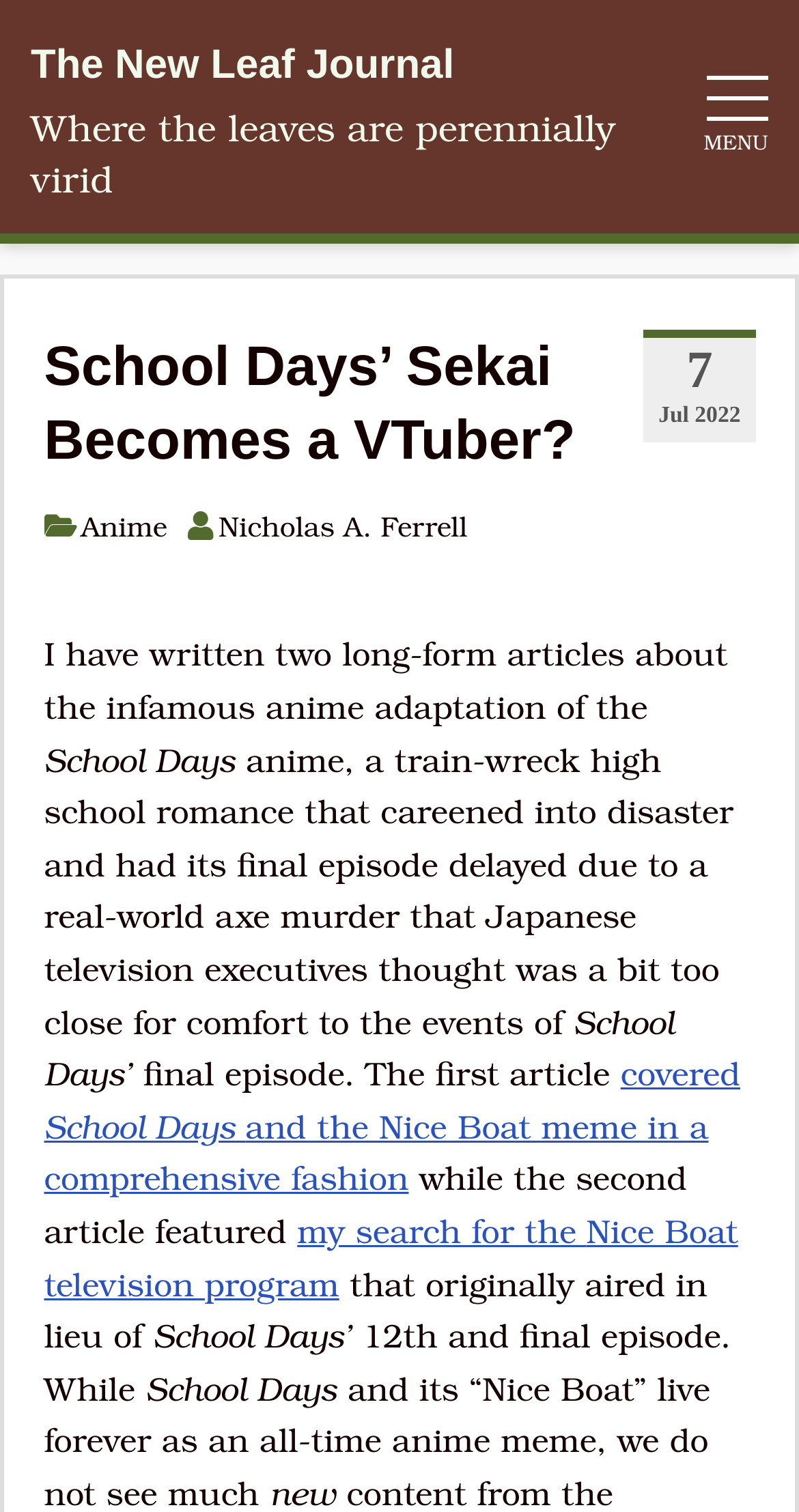Please extract the primary headline from the webpage.

School Days’ Sekai Becomes a VTuber?